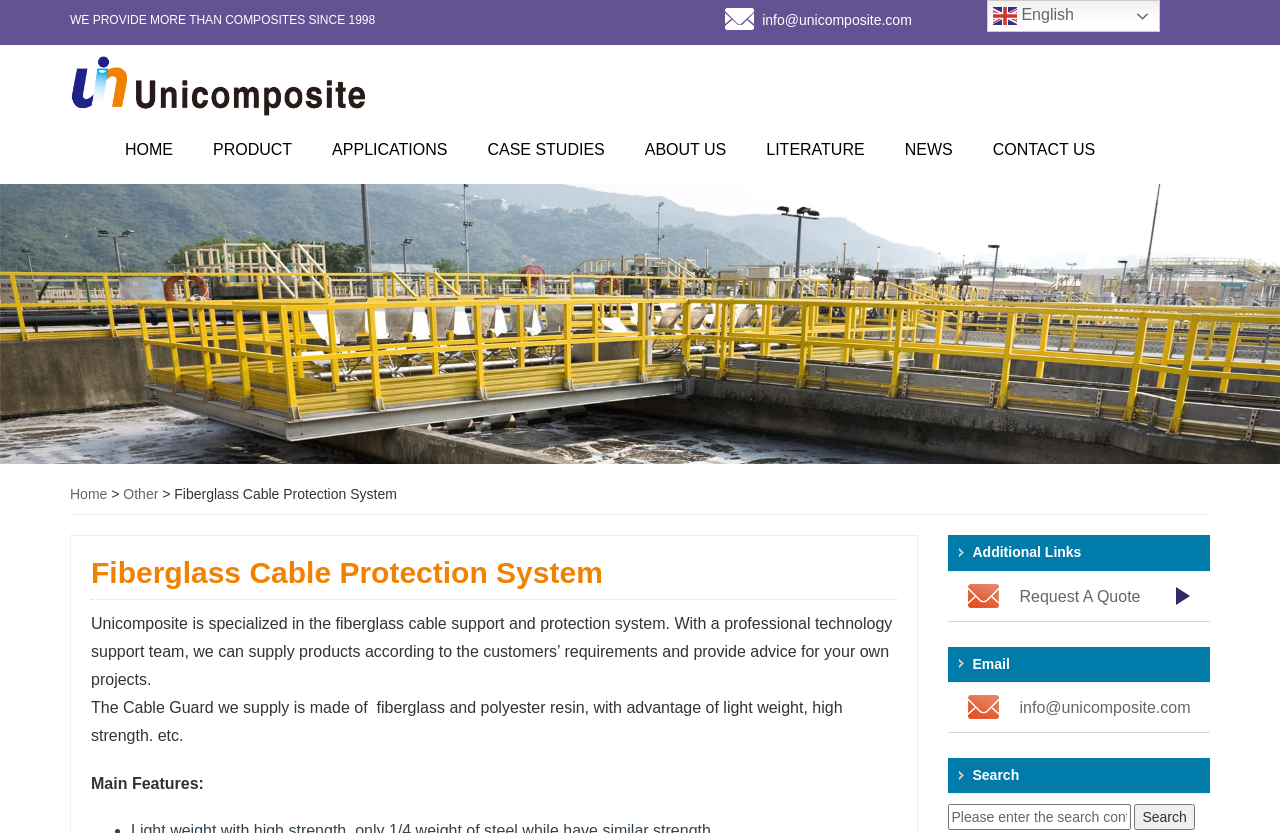What is the material of the Cable Guard? Based on the image, give a response in one word or a short phrase.

fiberglass and polyester resin